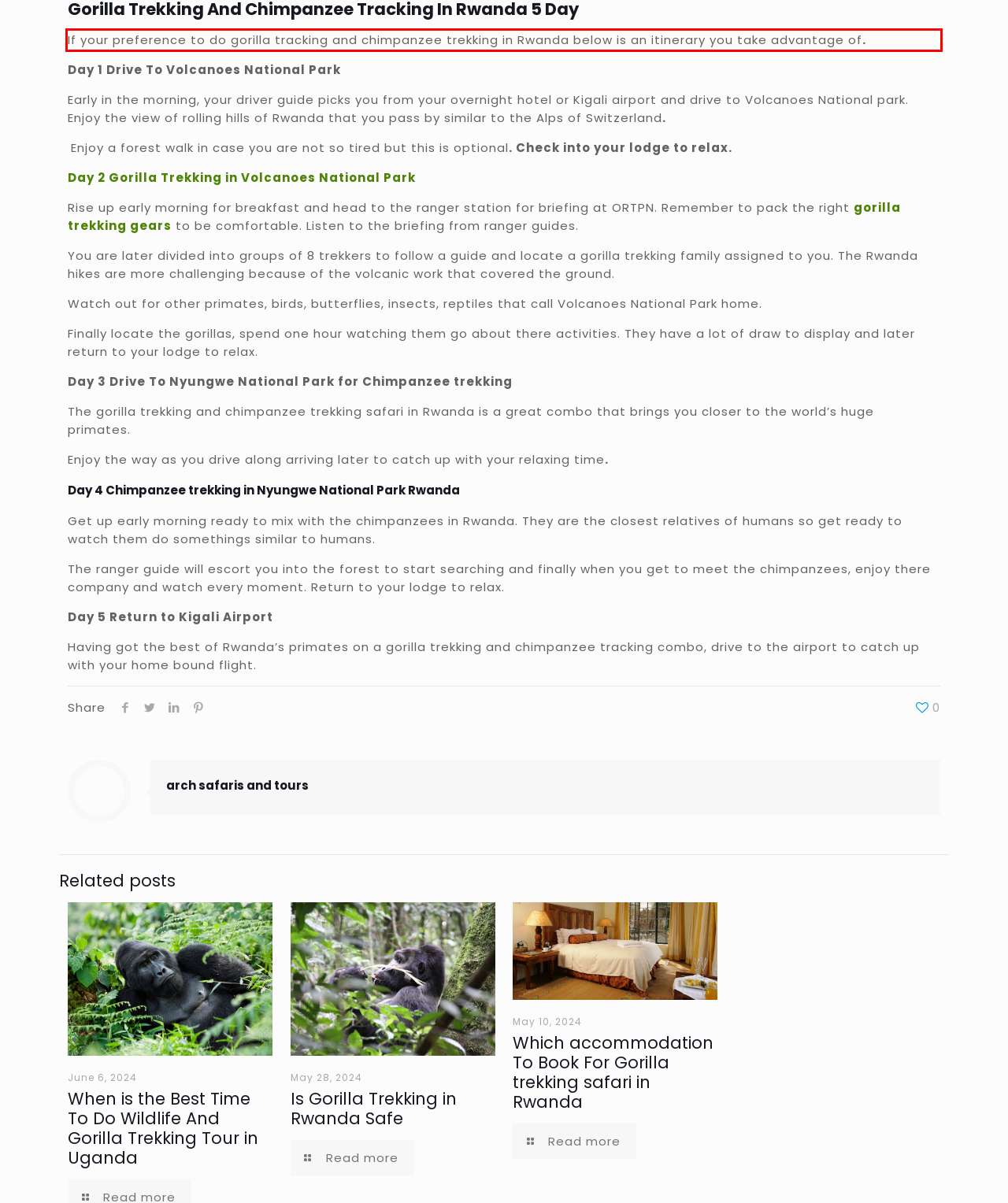You are provided with a screenshot of a webpage featuring a red rectangle bounding box. Extract the text content within this red bounding box using OCR.

If your preference to do gorilla tracking and chimpanzee trekking in Rwanda below is an itinerary you take advantage of.